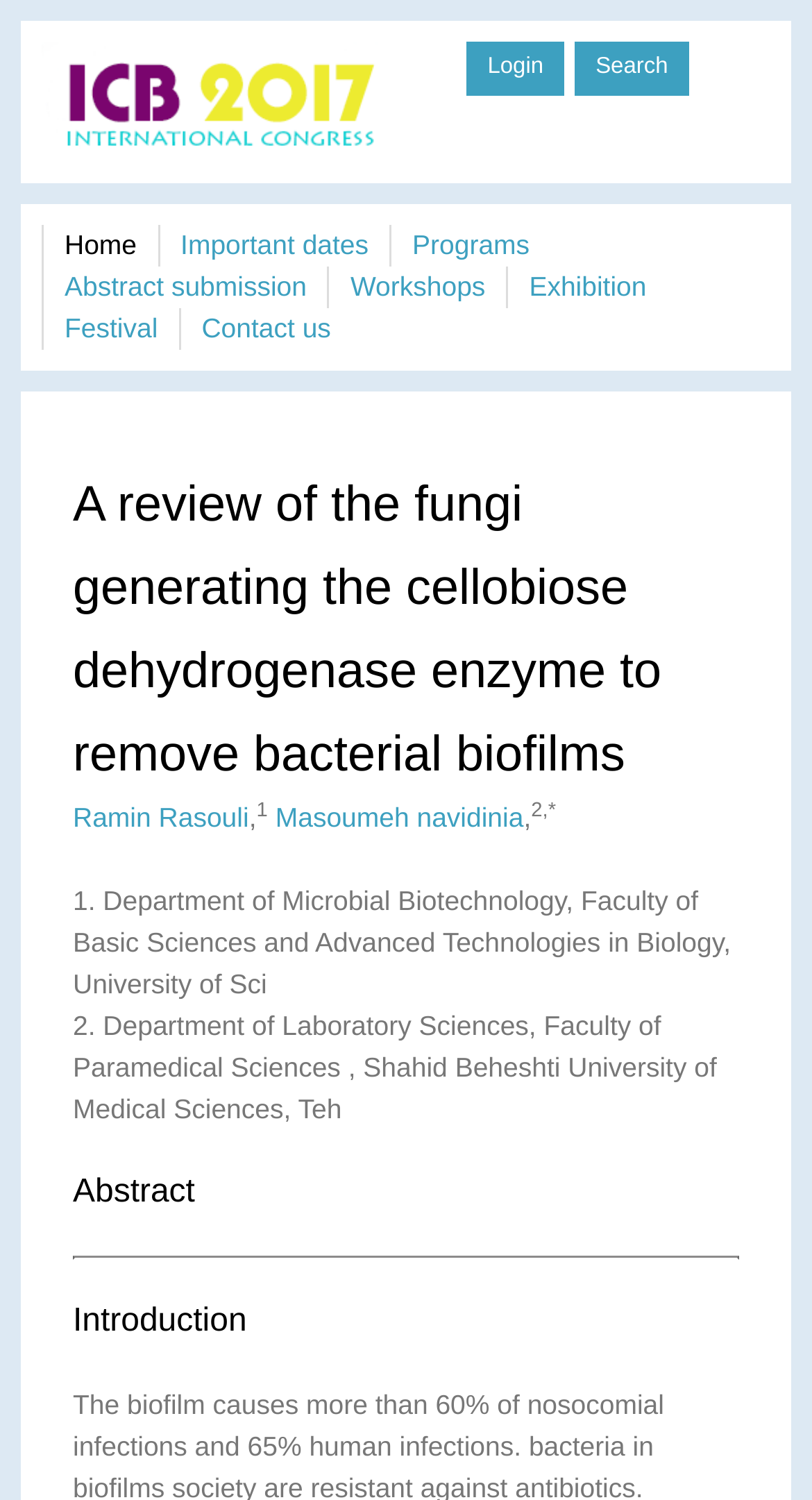Give a succinct answer to this question in a single word or phrase: 
How many authors are listed for the article?

2